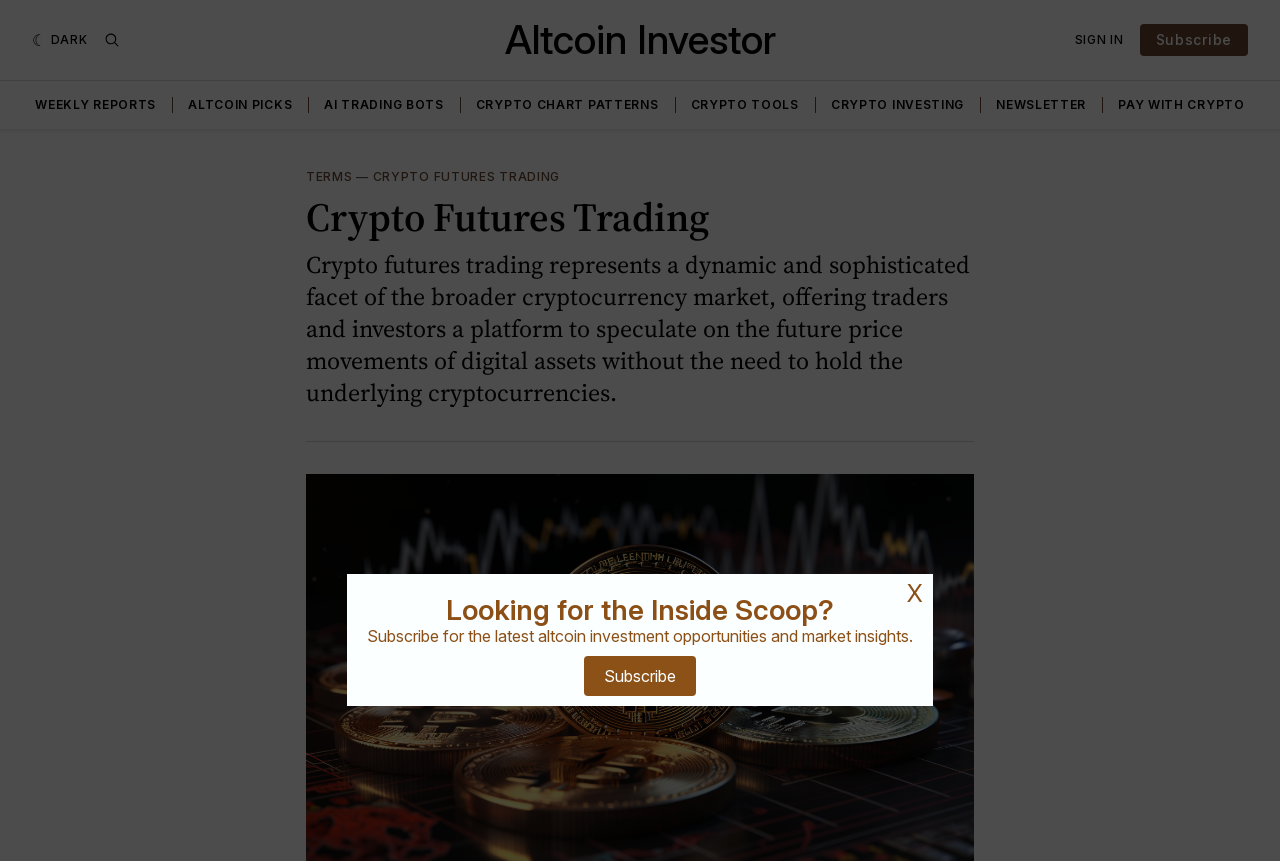Please give a succinct answer using a single word or phrase:
How many links are there in the top navigation bar?

9